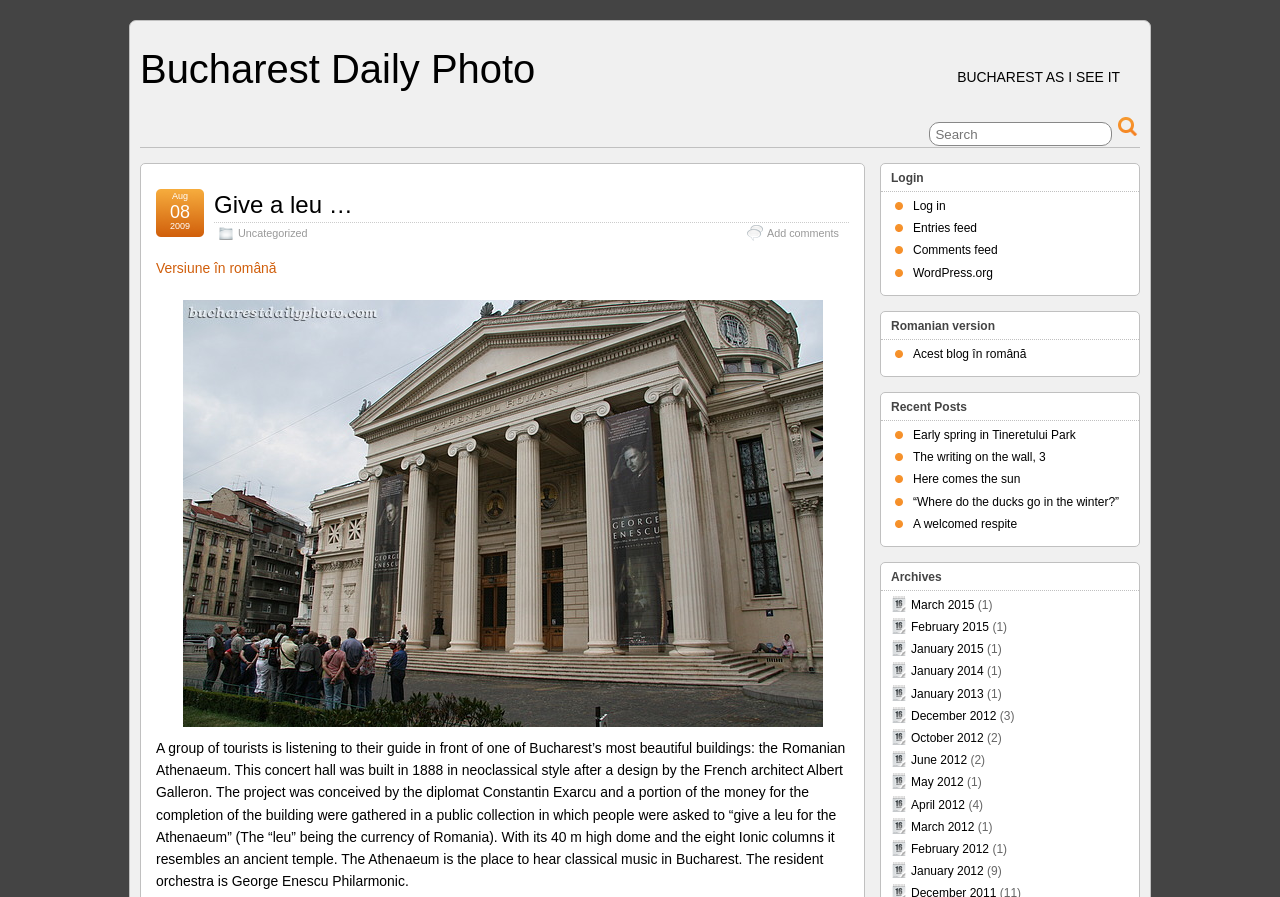Bounding box coordinates are to be given in the format (top-left x, top-left y, bottom-right x, bottom-right y). All values must be floating point numbers between 0 and 1. Provide the bounding box coordinate for the UI element described as: Here comes the sun

[0.713, 0.527, 0.797, 0.542]